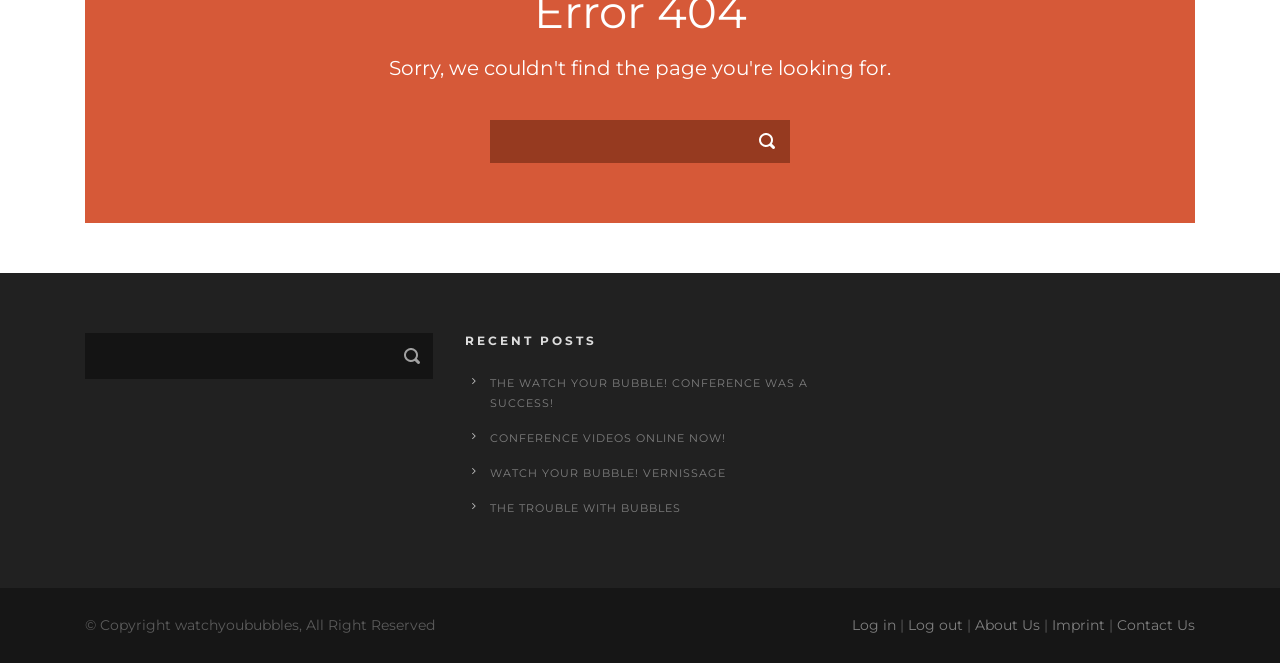Give the bounding box coordinates for the element described as: "name="s"".

[0.066, 0.502, 0.338, 0.571]